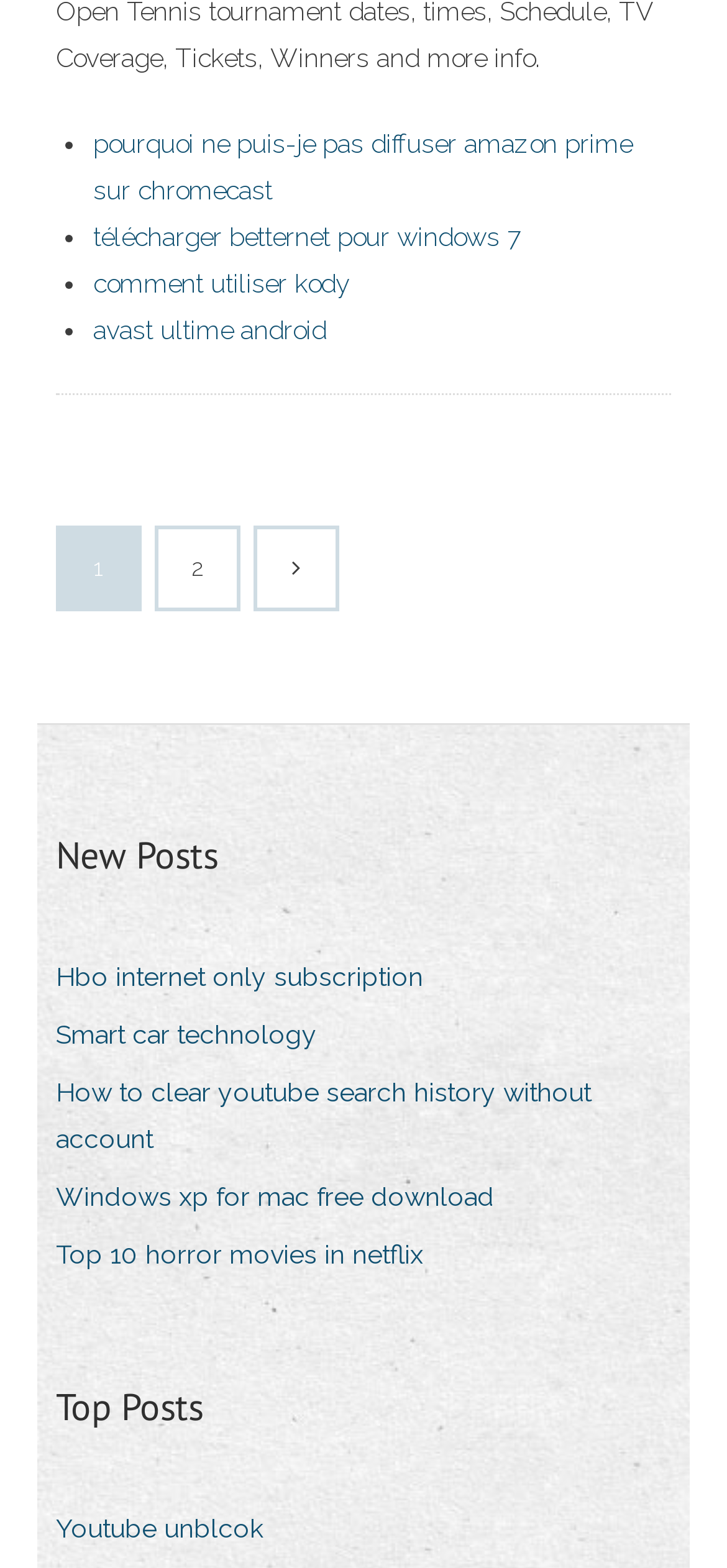Use one word or a short phrase to answer the question provided: 
What is the navigation text?

Записи